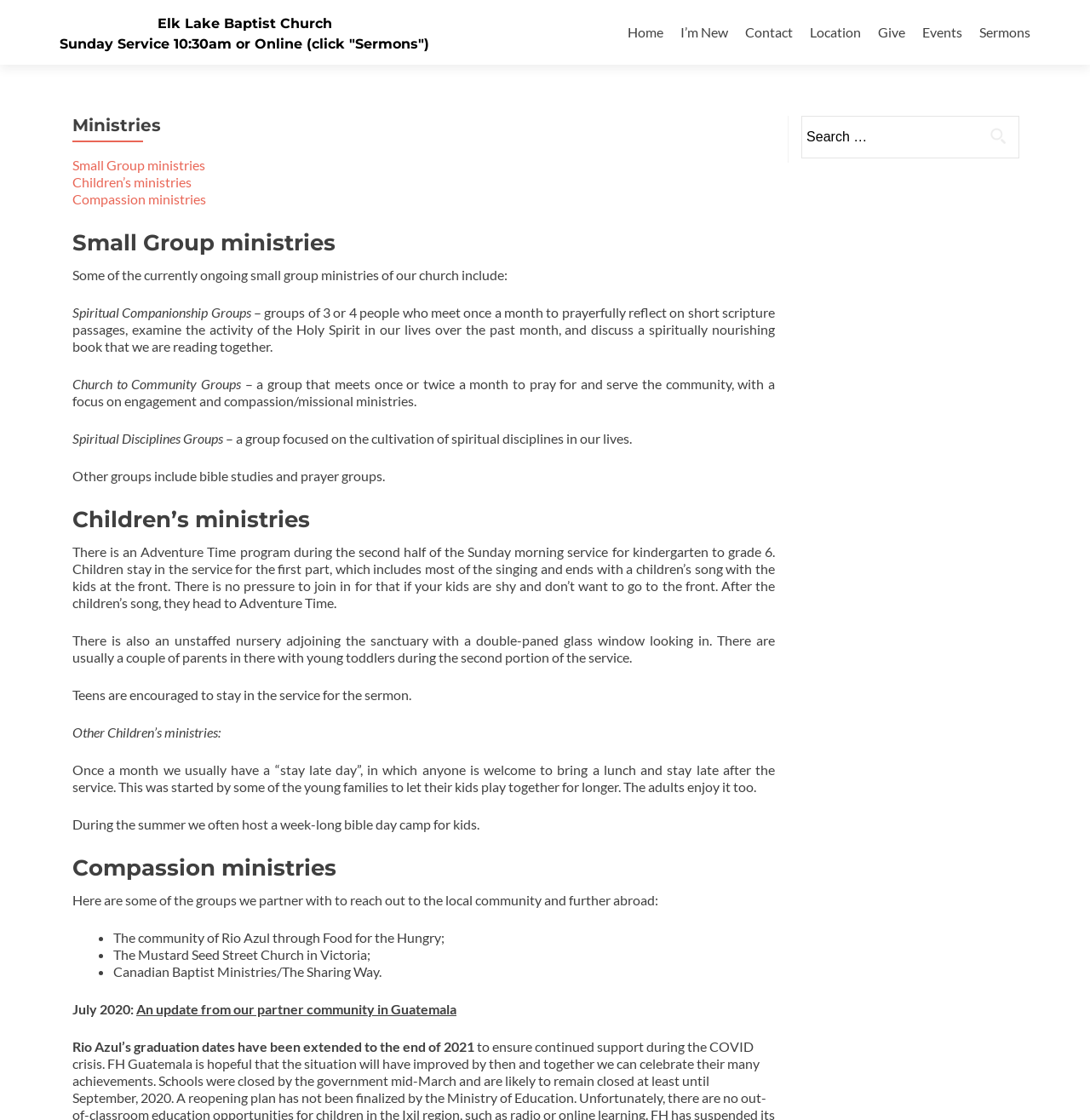Provide a comprehensive caption for the webpage.

The webpage is about the ministries of Elk Lake Baptist Church. At the top, there is a heading with the church's name, followed by a link to the church's homepage. Below this, there is a brief description of the Sunday service, including the time and online option.

To the right of the Sunday service description, there are several links to different pages, including Home, I'm New, Contact, Location, Give, Events, and Sermons.

Below the links, there is a section dedicated to the church's ministries, with three main categories: Small Group ministries, Children's ministries, and Compassion ministries. Each category has a heading and a brief description, followed by more detailed information about the specific ministries.

The Small Group ministries section lists several types of groups, including Spiritual Companionship Groups, Church to Community Groups, and Spiritual Disciplines Groups, with descriptions of each.

The Children's ministries section describes the Adventure Time program for kids during the Sunday service, as well as an unstaffed nursery and other activities for children. It also mentions a "stay late day" once a month and a week-long Bible day camp during the summer.

The Compassion ministries section lists several organizations that the church partners with to reach out to the local community and beyond, including Food for the Hungry, The Mustard Seed Street Church, and Canadian Baptist Ministries/The Sharing Way.

At the bottom of the page, there is a search bar with a button to search for specific content.